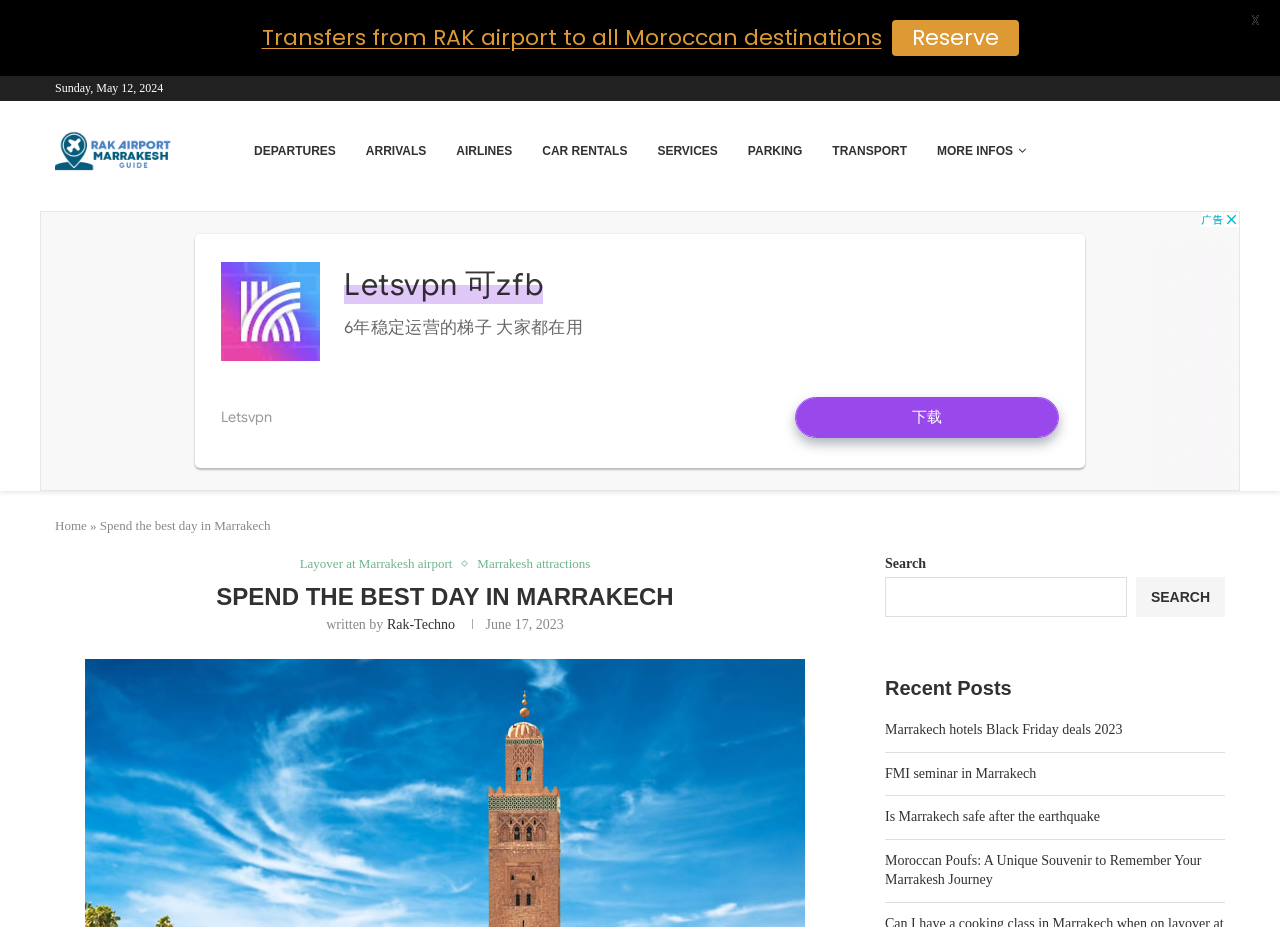Generate the text of the webpage's primary heading.

SPEND THE BEST DAY IN MARRAKECH